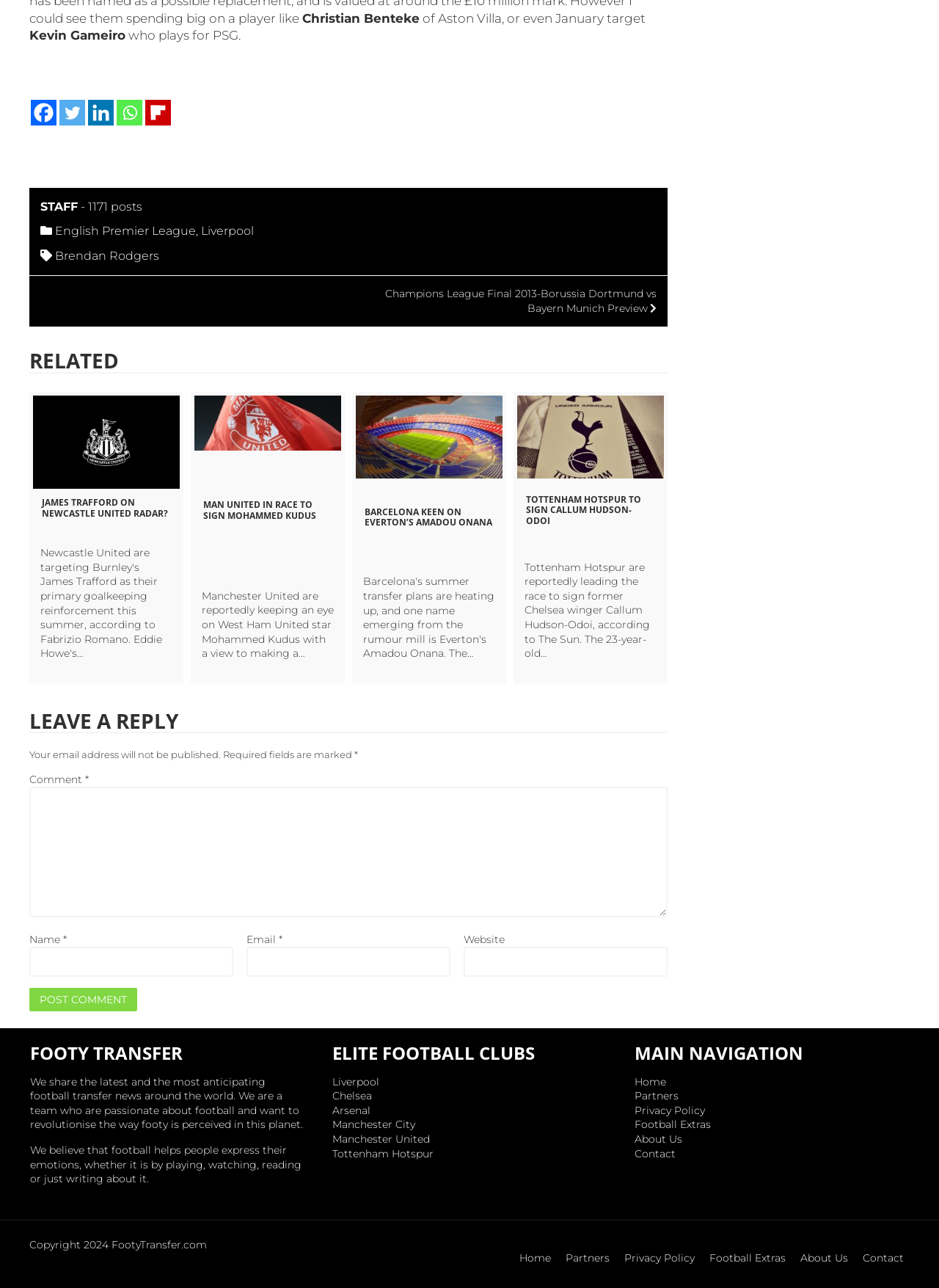How many elite football clubs are listed in the complementary section?
Refer to the image and respond with a one-word or short-phrase answer.

6